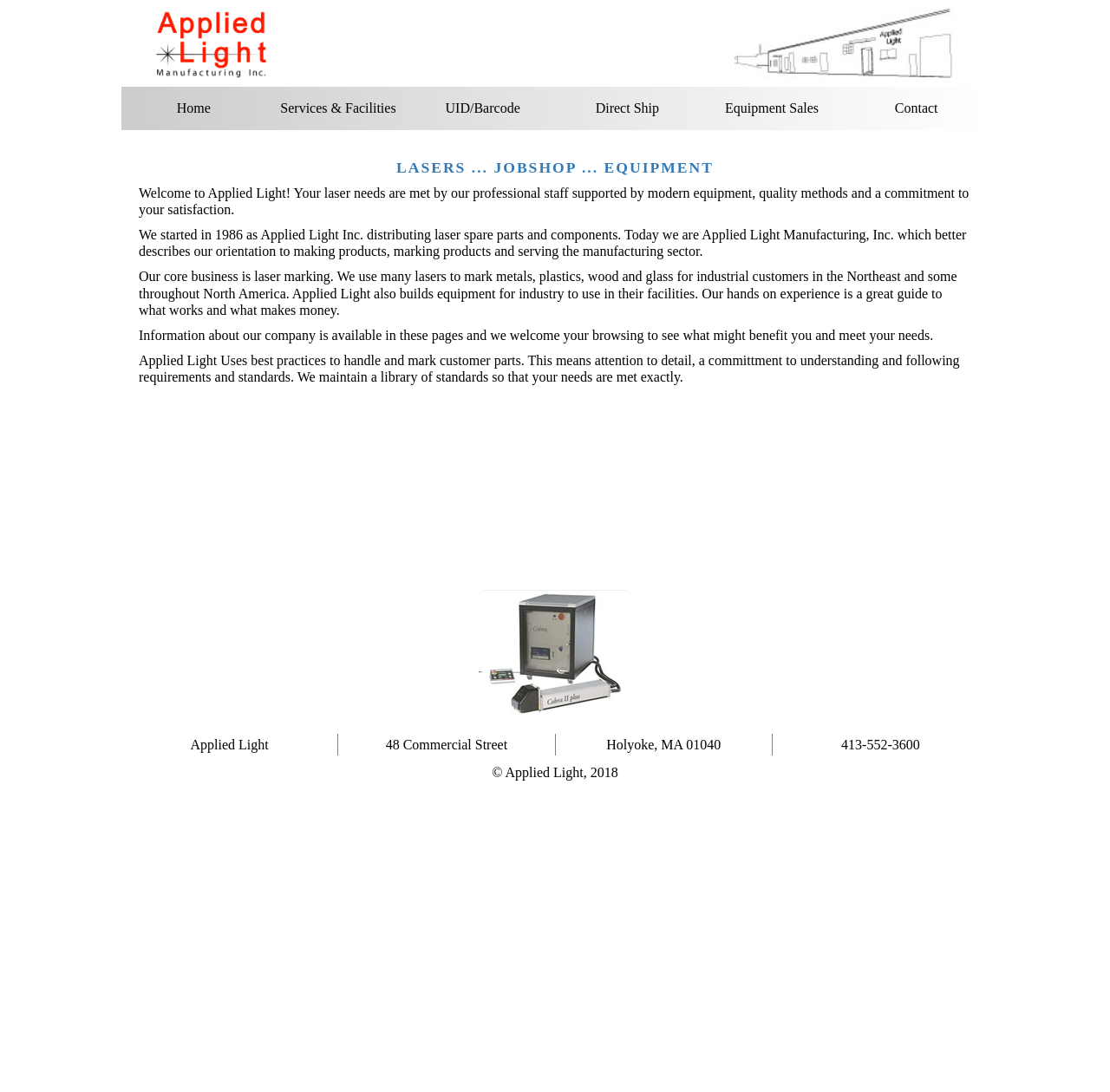Provide a short answer using a single word or phrase for the following question: 
What is the company's commitment?

Satisfaction